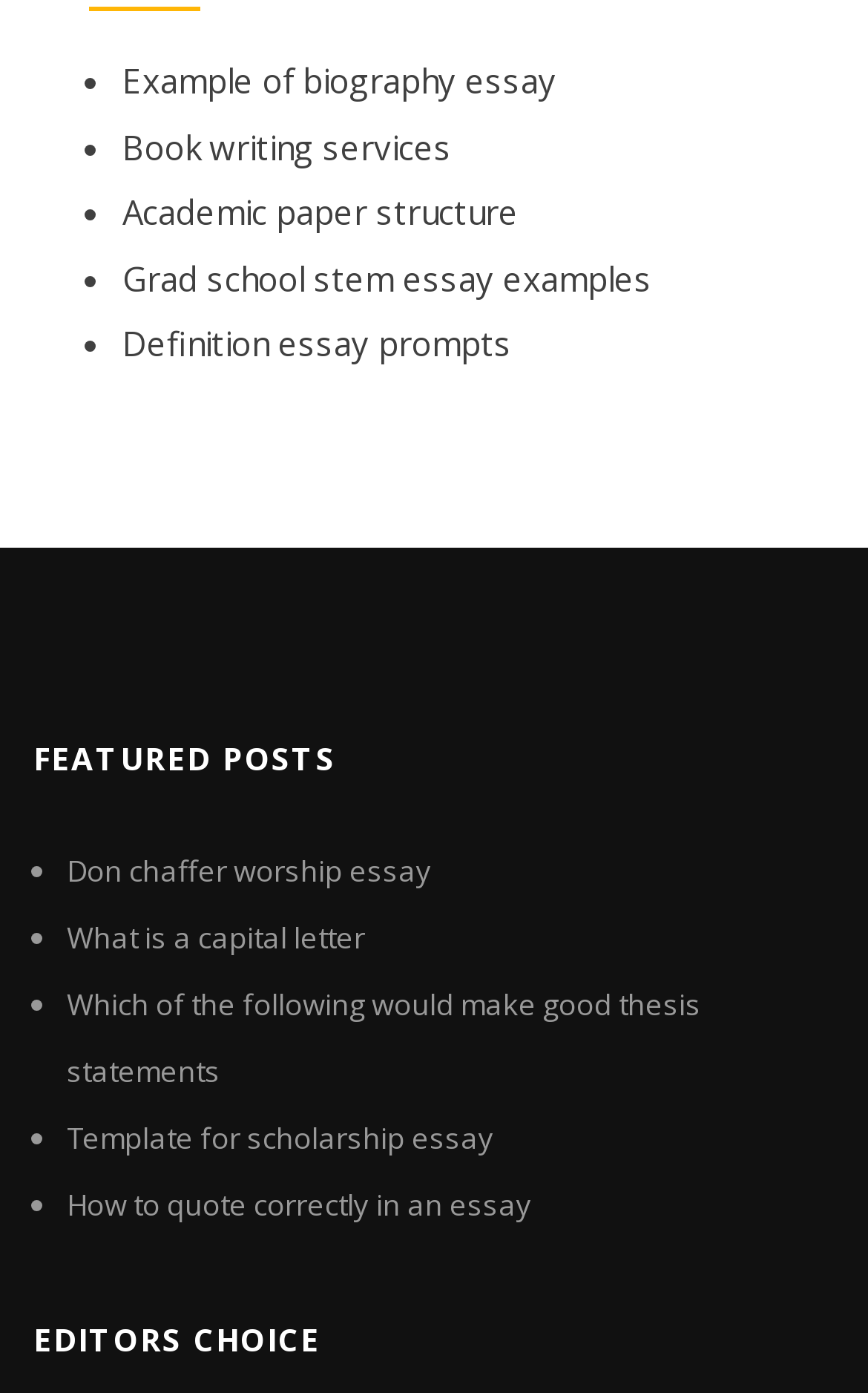Highlight the bounding box coordinates of the element you need to click to perform the following instruction: "Read about book writing services."

[0.141, 0.089, 0.521, 0.121]